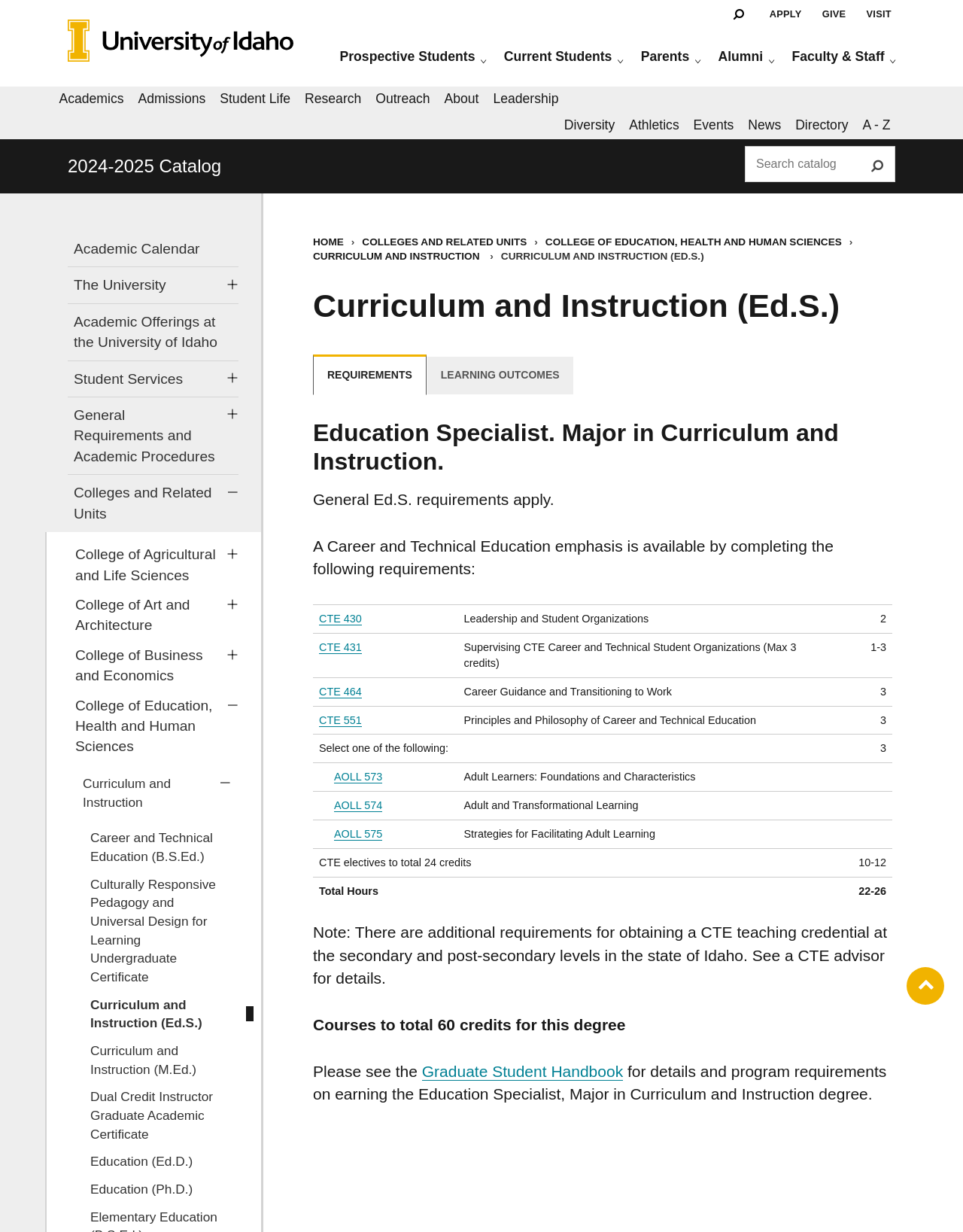Given the description: "A Concurrent Affair", determine the bounding box coordinates of the UI element. The coordinates should be formatted as four float numbers between 0 and 1, [left, top, right, bottom].

None